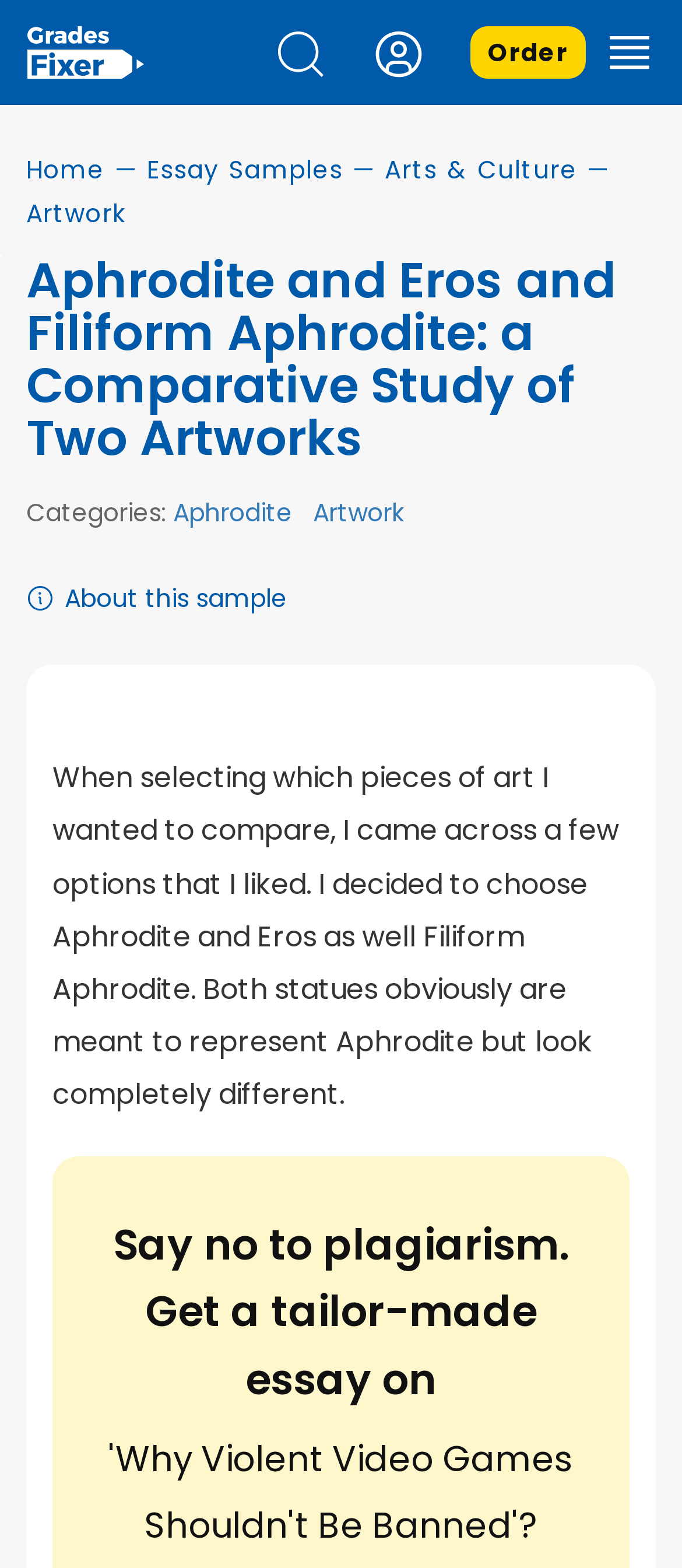Please identify the bounding box coordinates of the element I should click to complete this instruction: 'view free essays'. The coordinates should be given as four float numbers between 0 and 1, like this: [left, top, right, bottom].

[0.038, 0.017, 0.213, 0.05]